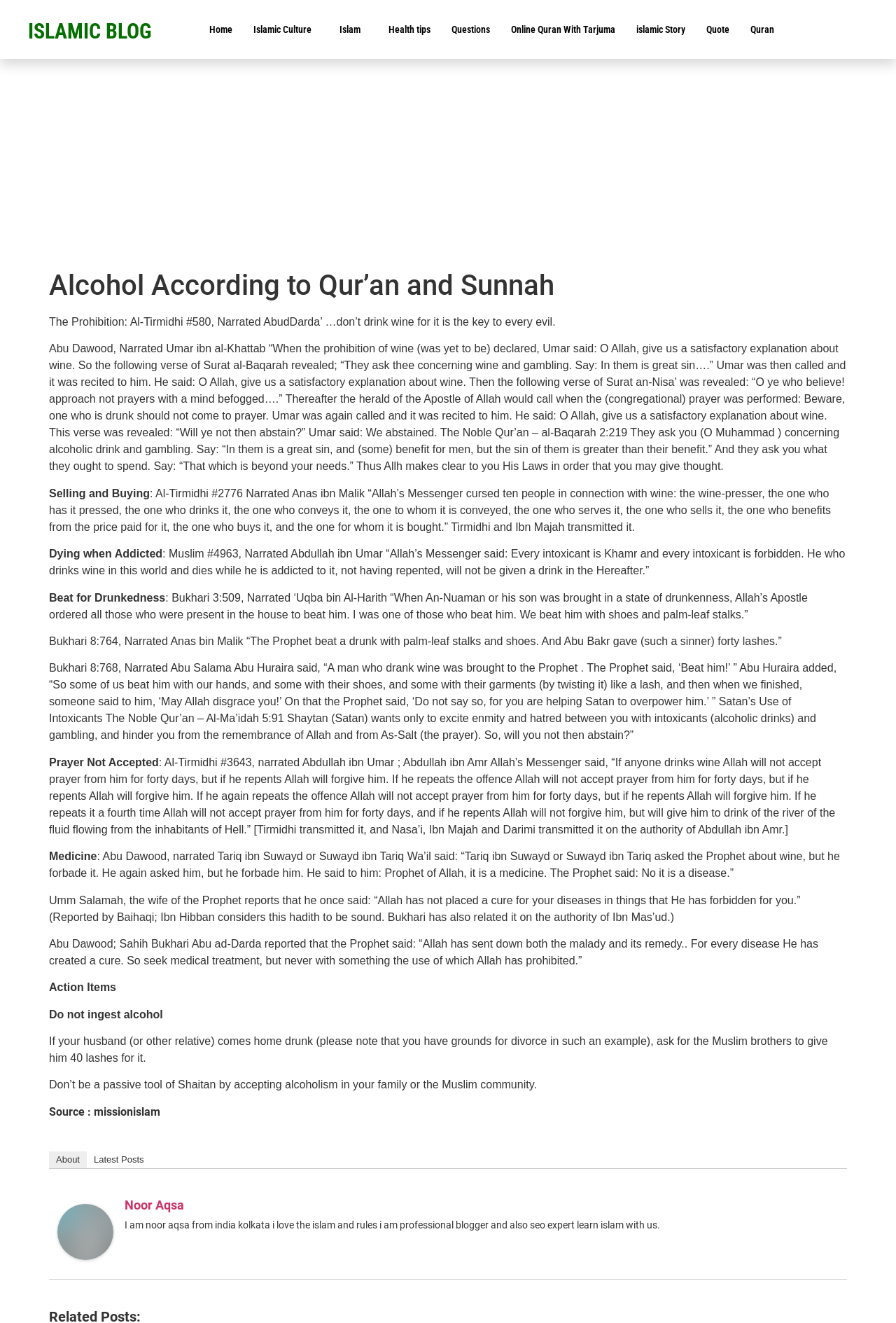Using a single word or phrase, answer the following question: 
What is the advice given to a wife if her husband comes home drunk?

Ask for 40 lashes